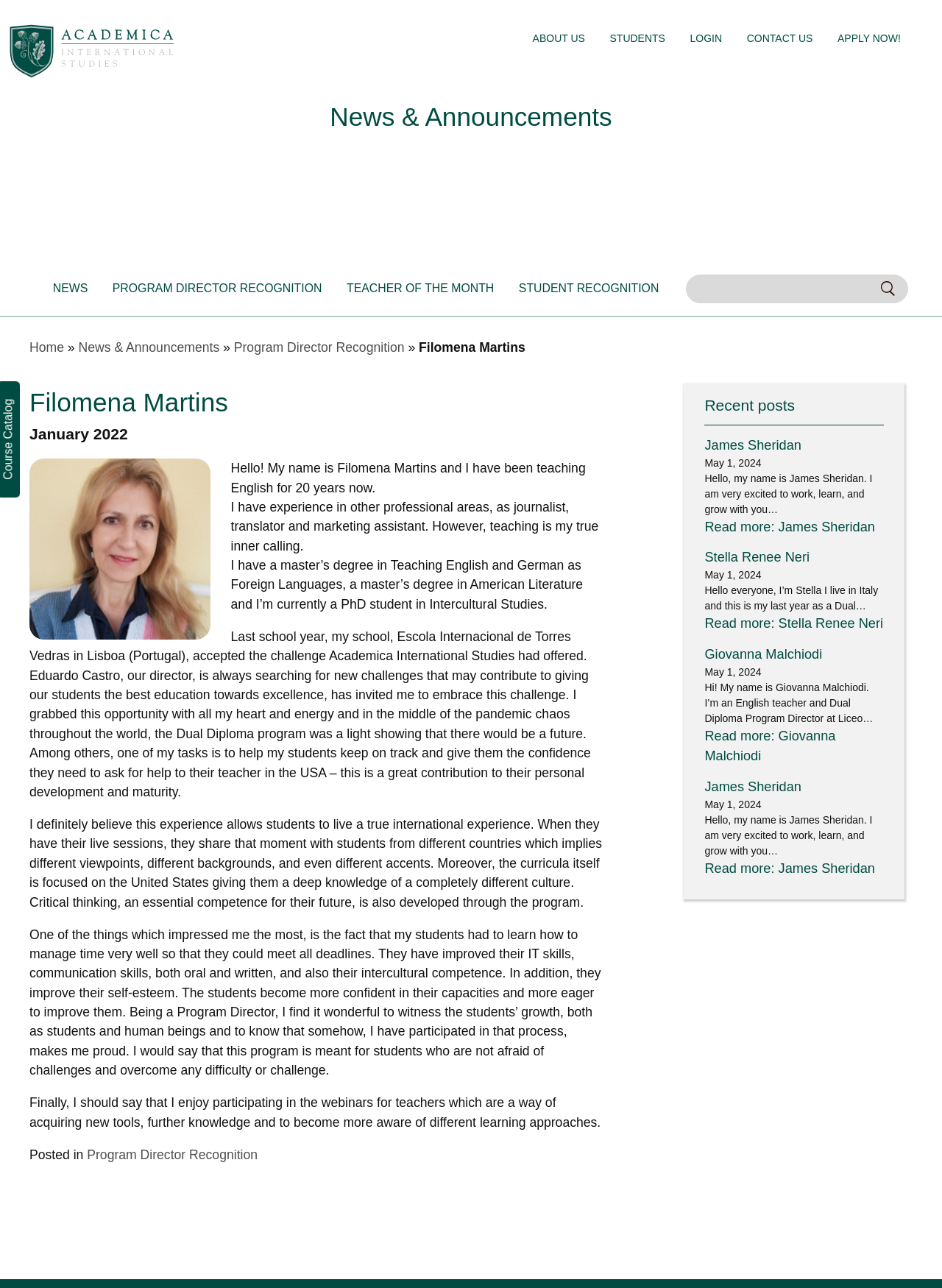What is the date of the latest post?
Provide a well-explained and detailed answer to the question.

The latest post is by James Sheridan, and the date is mentioned as 'May 1, 2024'.